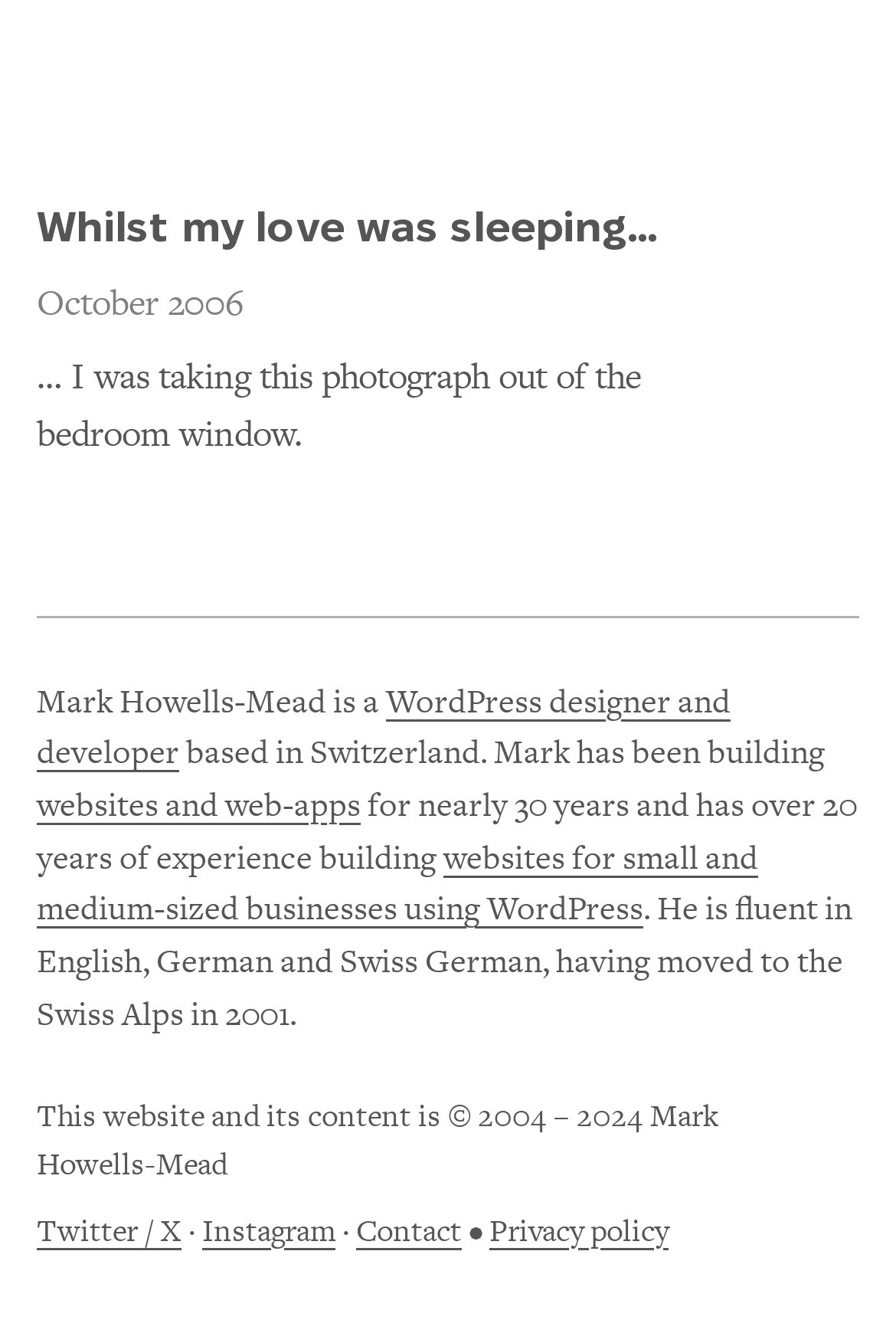Provide your answer in a single word or phrase: 
Where is Mark Howells-Mead based?

Switzerland